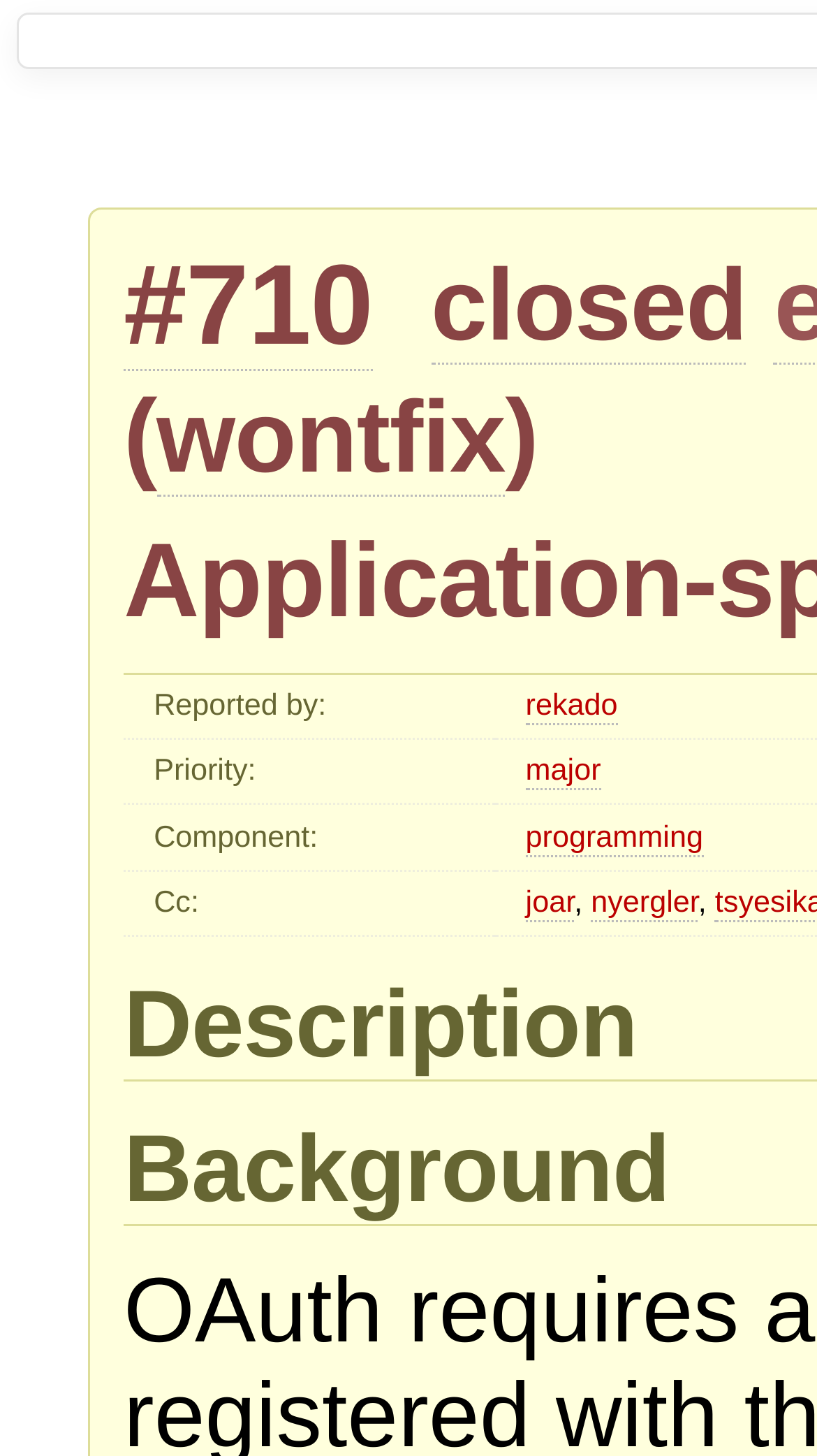What component is the issue related to?
Based on the visual details in the image, please answer the question thoroughly.

I found the component related to the issue by looking at the 'Component:' section, which is a row header, and the corresponding link 'programming' next to it.